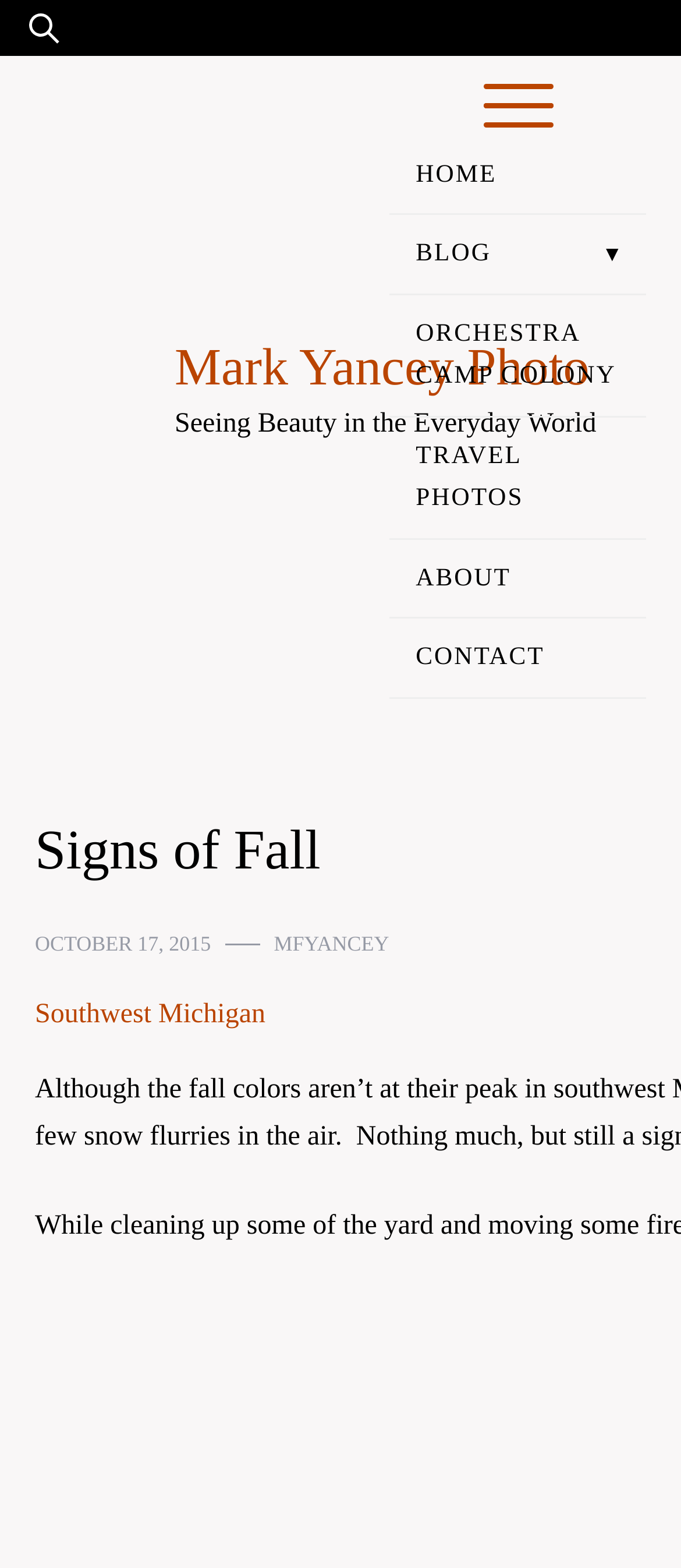Please locate the bounding box coordinates of the element's region that needs to be clicked to follow the instruction: "expand primary menu". The bounding box coordinates should be provided as four float numbers between 0 and 1, i.e., [left, top, right, bottom].

[0.709, 0.053, 0.812, 0.087]